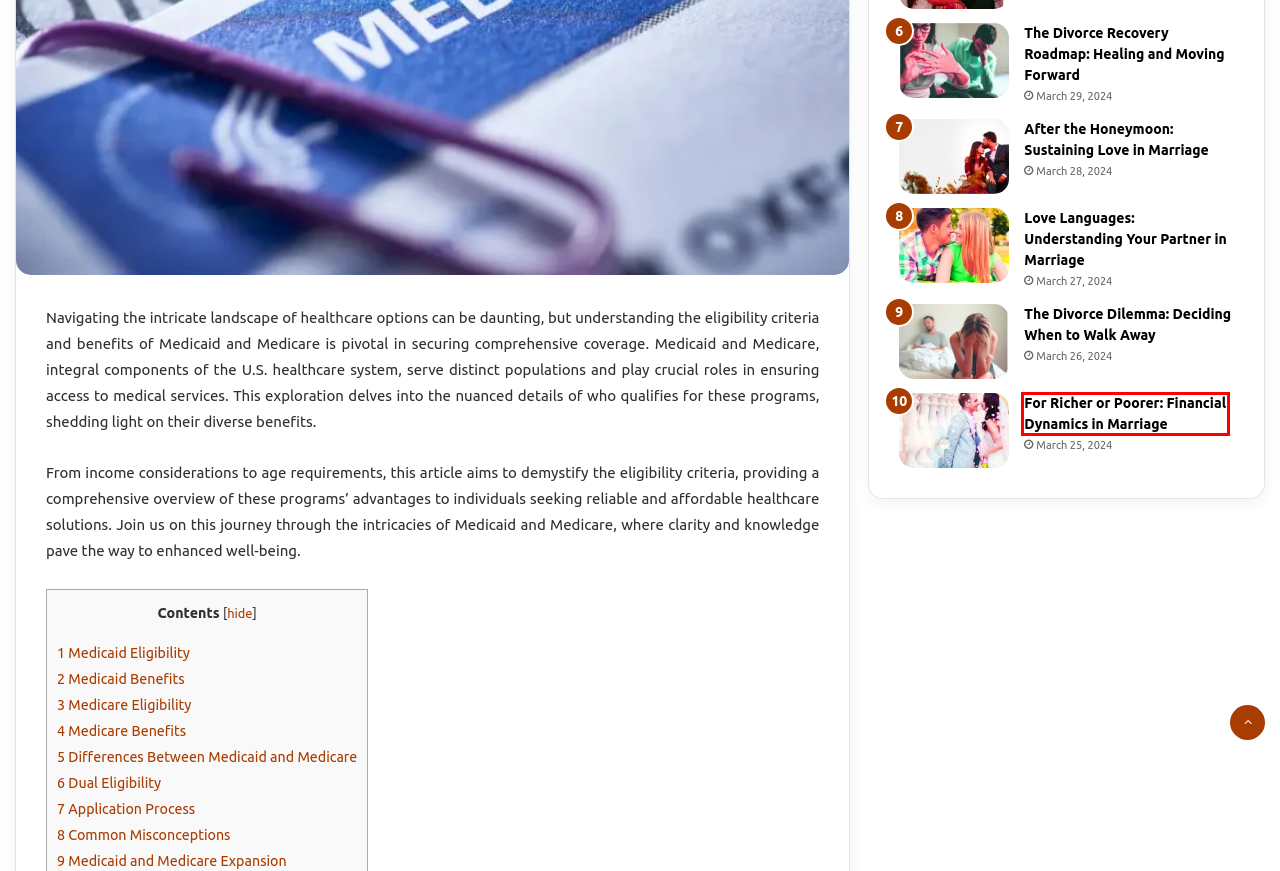You have a screenshot of a webpage with a red rectangle bounding box around an element. Identify the best matching webpage description for the new page that appears after clicking the element in the bounding box. The descriptions are:
A. What Happened in the Ashton vs. Whataburger Accident Case? - Highbrow Lawyer
B. The Divorce Recovery Roadmap: Healing and Moving Forward - Highbrow Lawyer
C. For Richer or Poorer: Financial Dynamics in Marriage - Highbrow Lawyer
D. After the Honeymoon: Sustaining Love in Marriage - Highbrow Lawyer
E. Highbrow Lawyer - Find Top Rated Lawyers & Law Firms
F. The Divorce Dilemma: Deciding When to Walk Away - Highbrow Lawyer
G. Marriage Matters: Building a Lasting Connection - Highbrow Lawyer
H. Love Languages: Understanding Your Partner in Marriage - Highbrow Lawyer

C